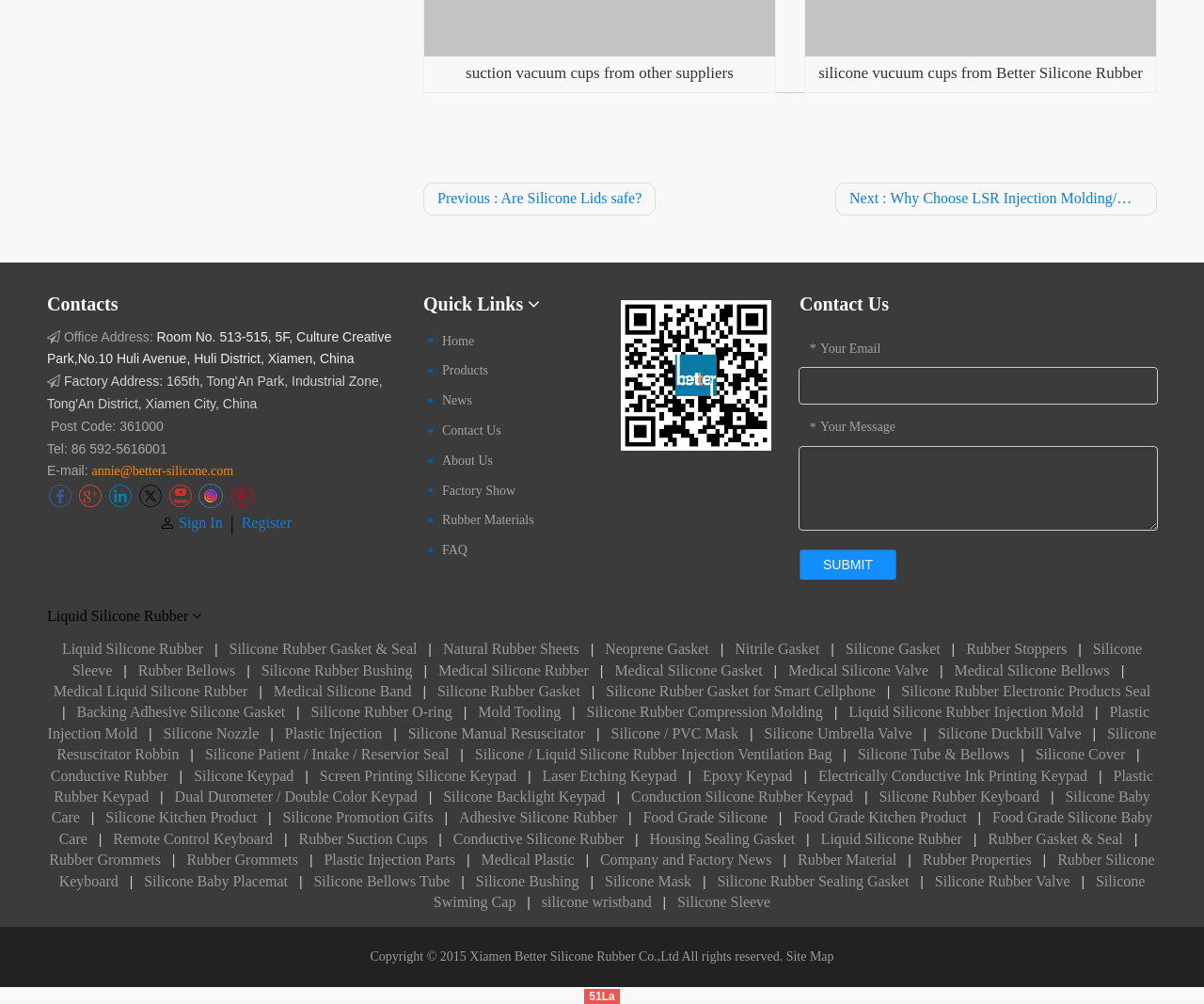Extract the bounding box of the UI element described as: "submit".

[0.664, 0.515, 0.744, 0.545]